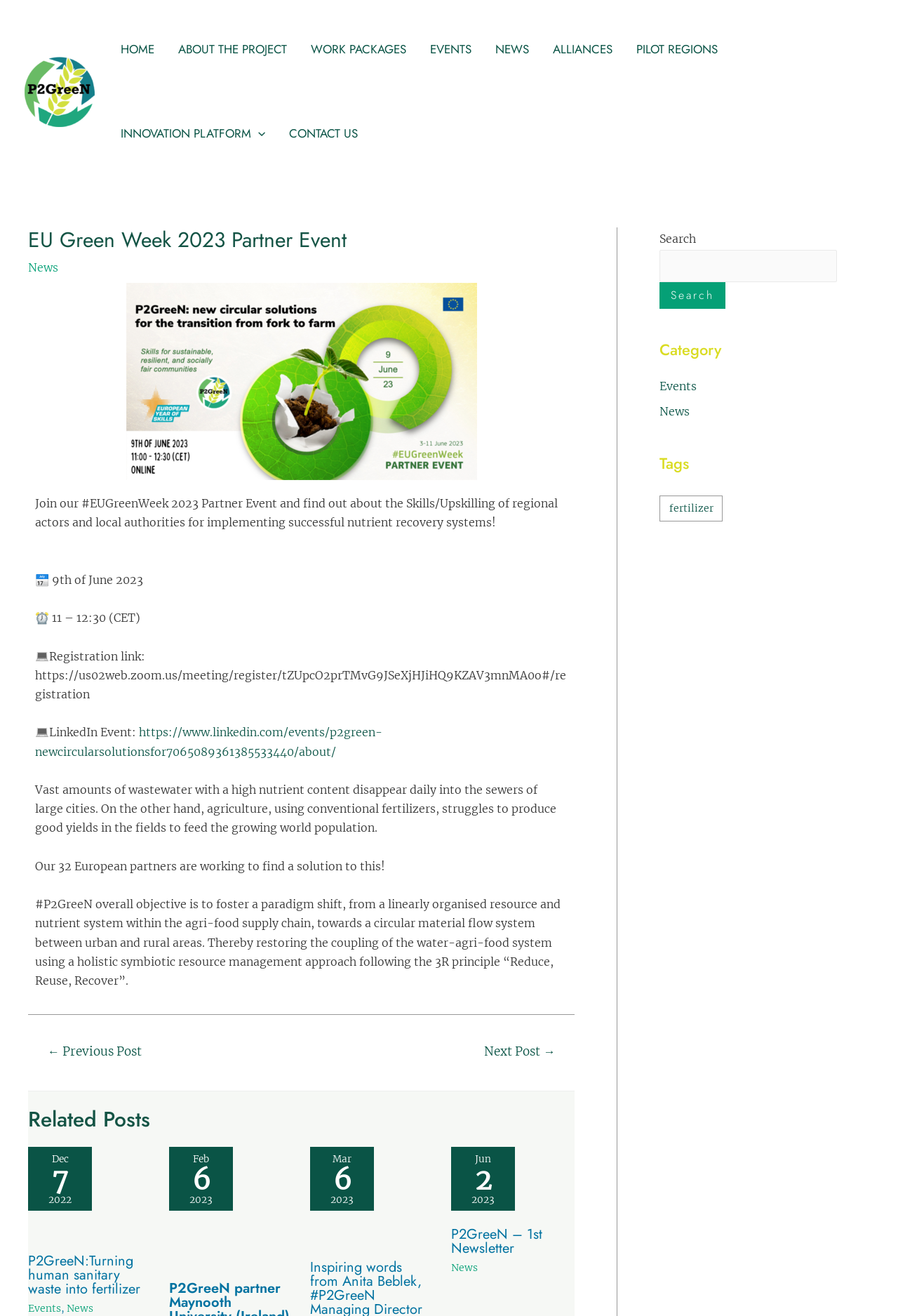Please give a one-word or short phrase response to the following question: 
How can I register for the event?

Registration link